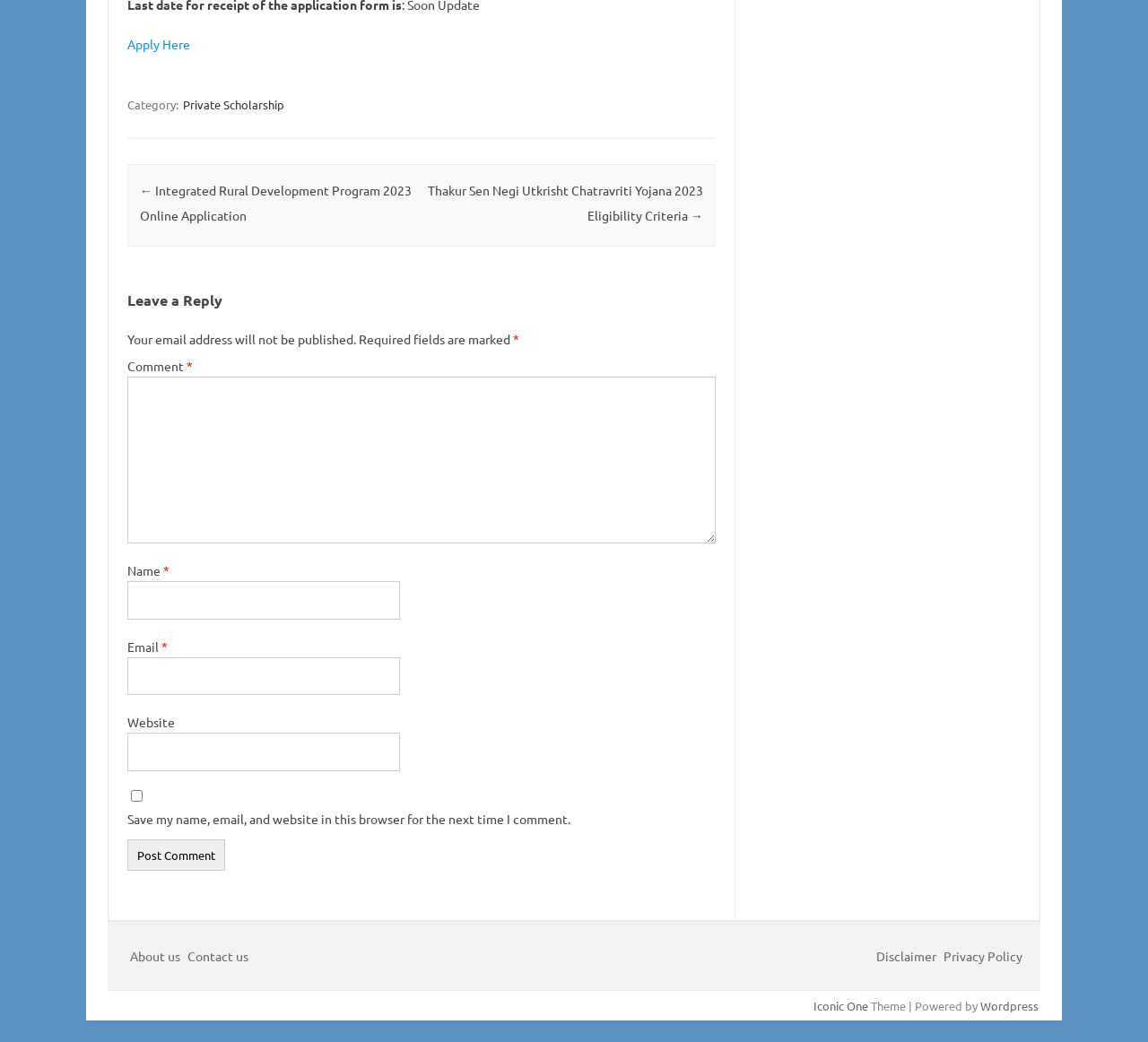Please find and report the bounding box coordinates of the element to click in order to perform the following action: "Visit the about us page". The coordinates should be expressed as four float numbers between 0 and 1, in the format [left, top, right, bottom].

[0.113, 0.91, 0.159, 0.925]